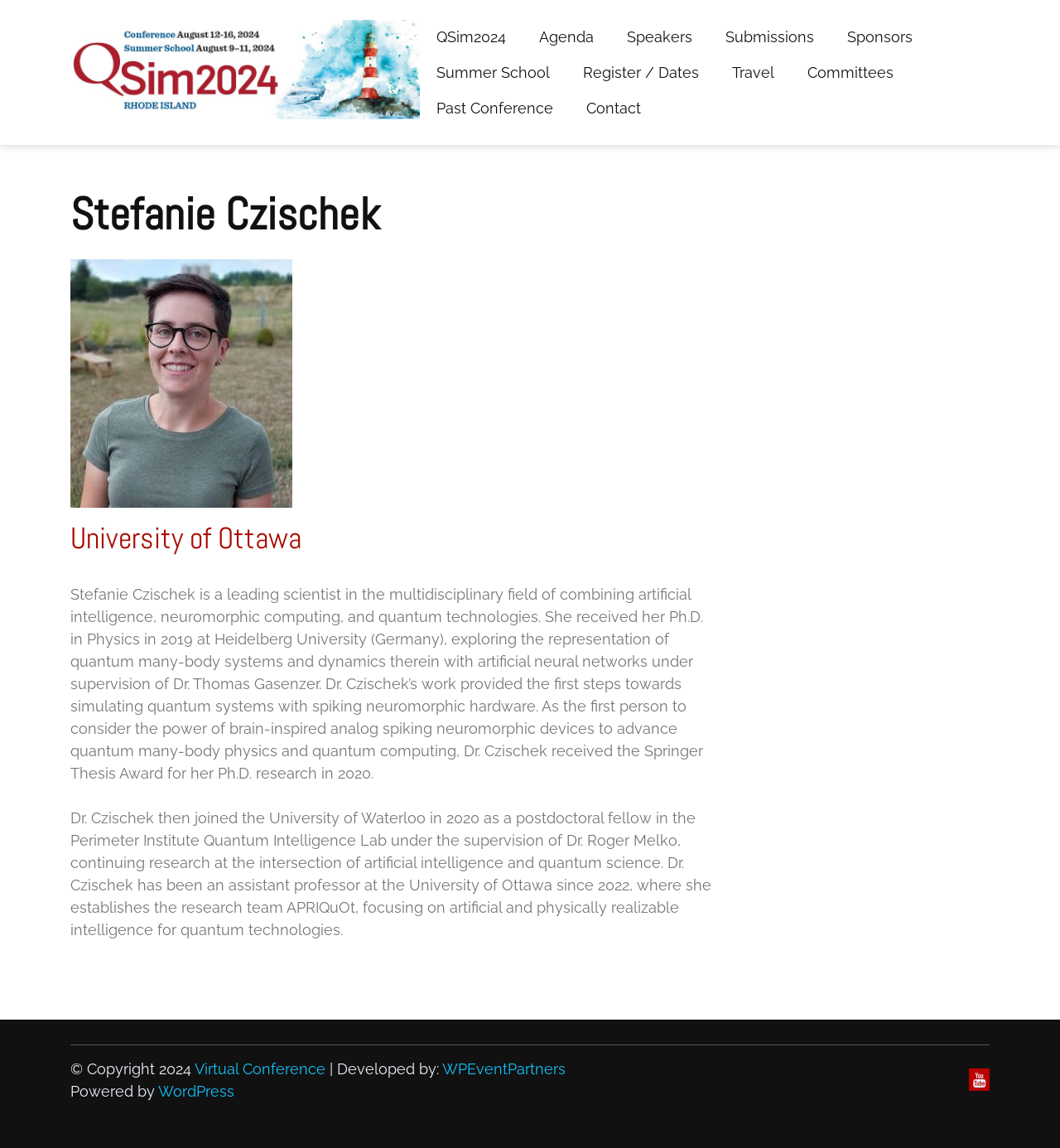Locate the bounding box coordinates of the element that should be clicked to execute the following instruction: "Read the '50 Most Popular Facebook Names in 2022' article".

None